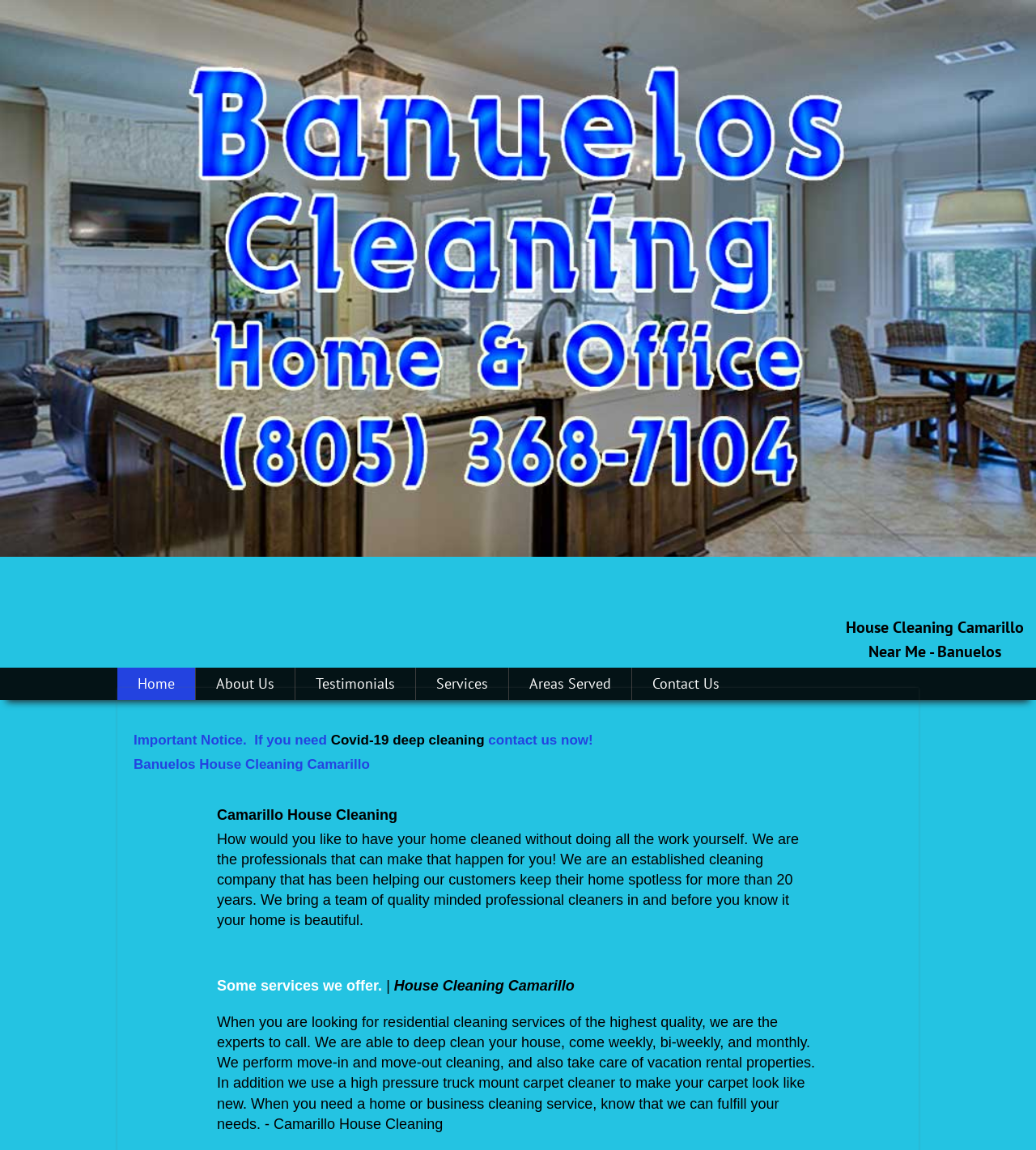What is the duration of their experience in house cleaning?
Provide an in-depth answer to the question, covering all aspects.

The duration of their experience in house cleaning can be found in the static text 'We are an established cleaning company that has been helping our customers keep their home spotless for more than 20 years'.